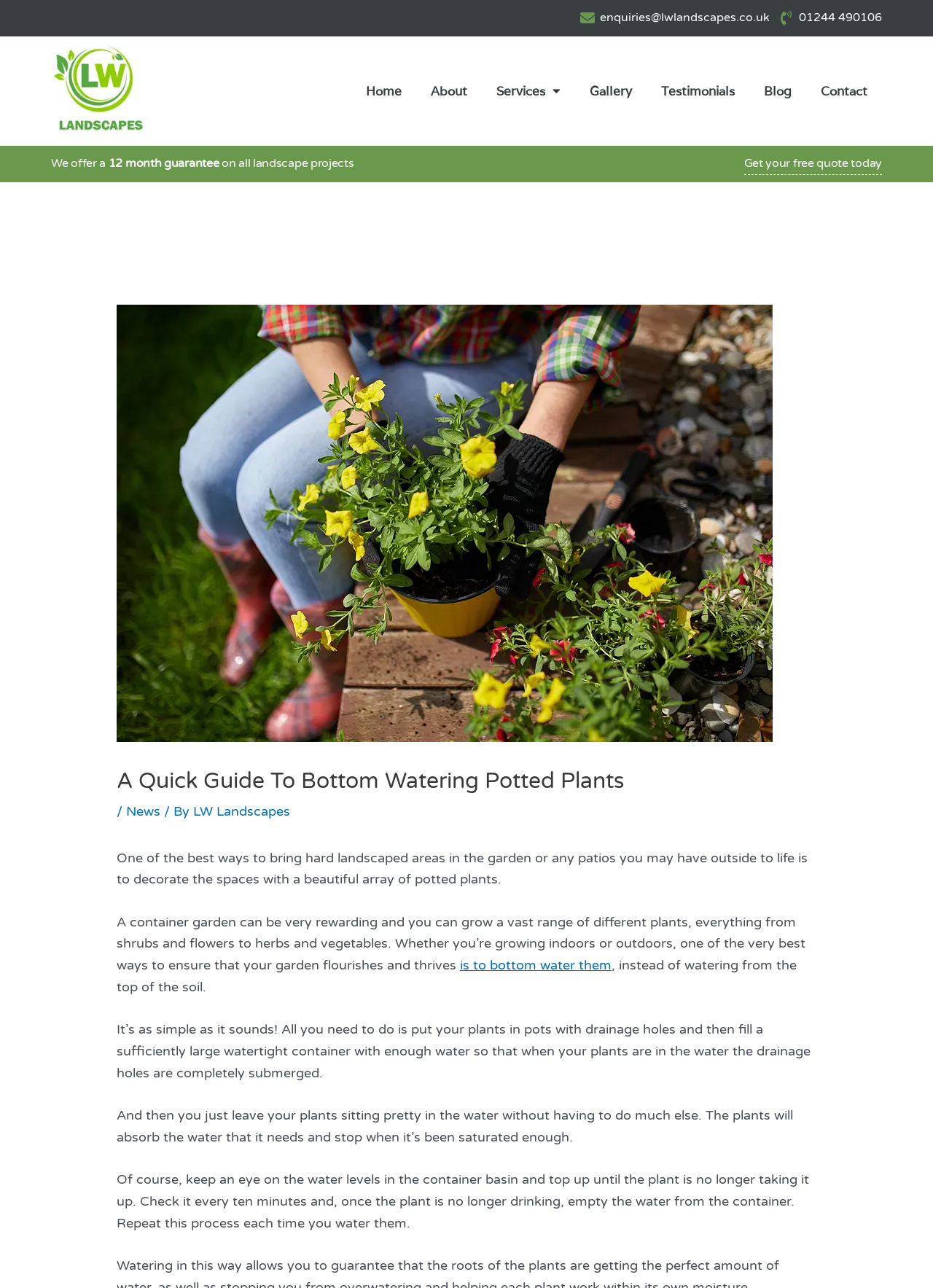What should you do when the plant is no longer taking up water?
Examine the image and provide an in-depth answer to the question.

When the plant is no longer taking up water, you should empty the water from the container. This is explained in the text 'Check it every ten minutes and, once the plant is no longer drinking, empty the water from the container.' This prevents water from accumulating in the container and ensures the plant receives the right amount of water.